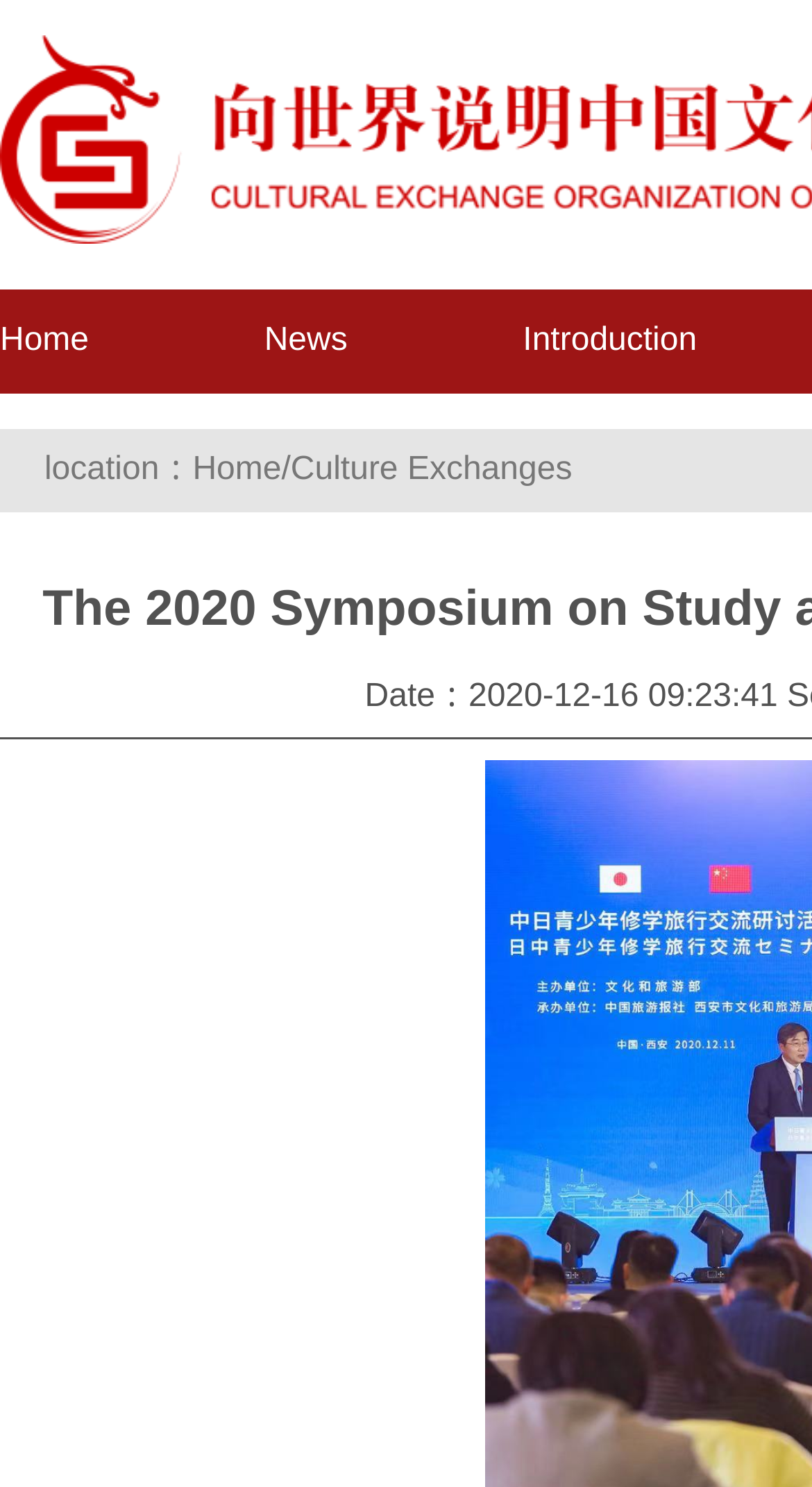Please respond to the question with a concise word or phrase:
What is the separator between the location breadcrumbs?

/